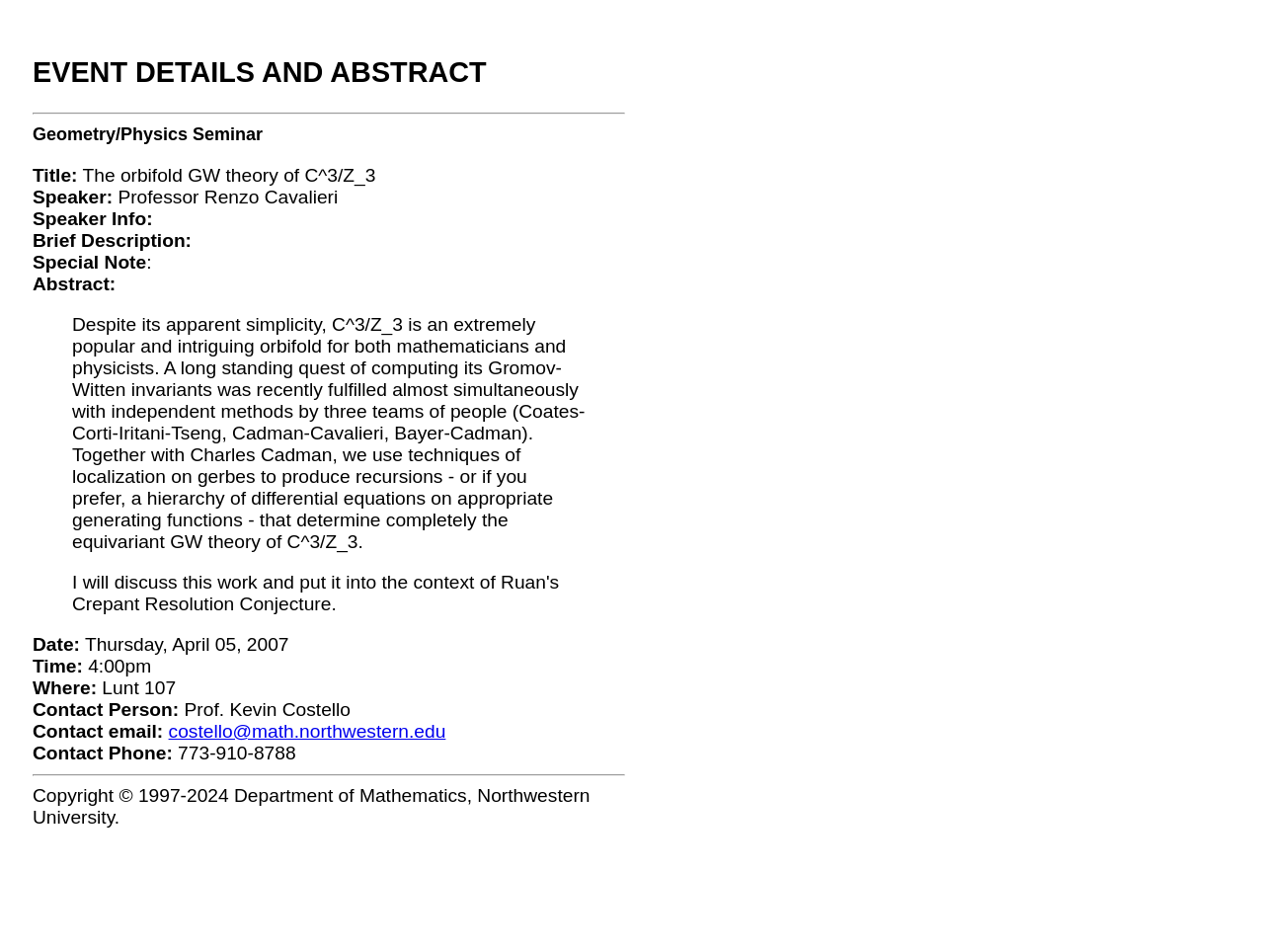What is the date of the seminar?
Give a single word or phrase answer based on the content of the image.

Thursday, April 05, 2007